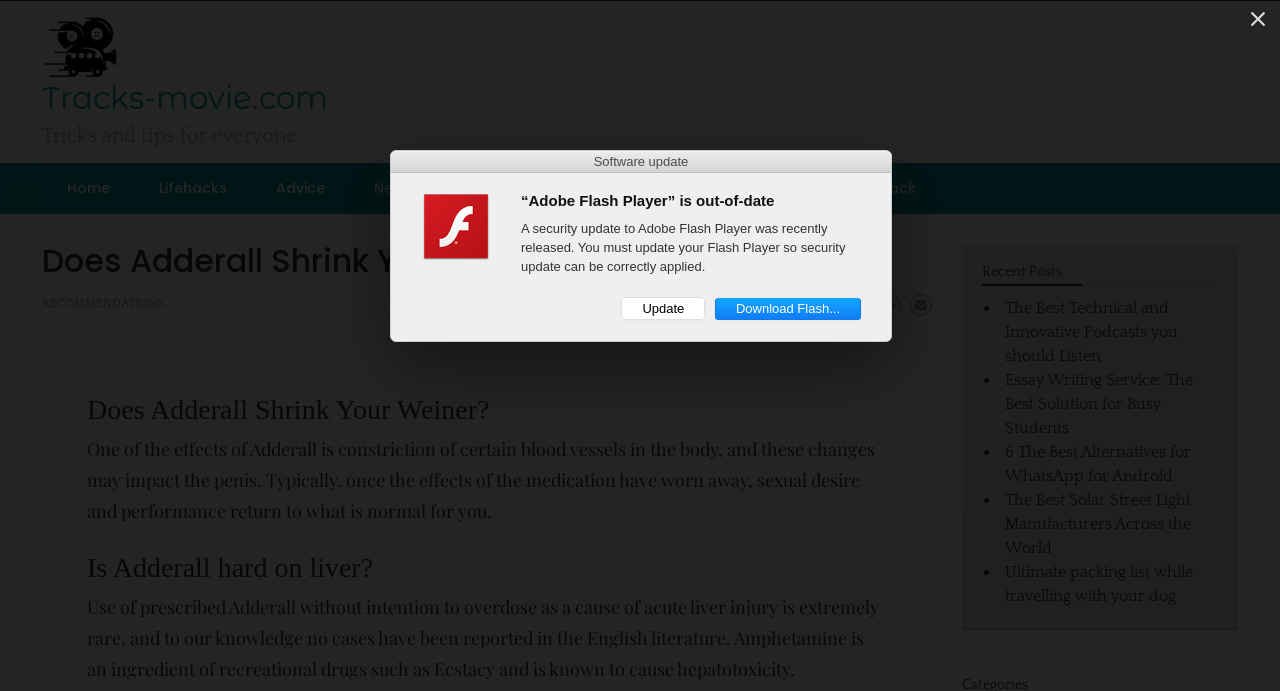Locate the bounding box coordinates of the clickable area needed to fulfill the instruction: "Click on the 'Home' link".

[0.037, 0.236, 0.102, 0.31]